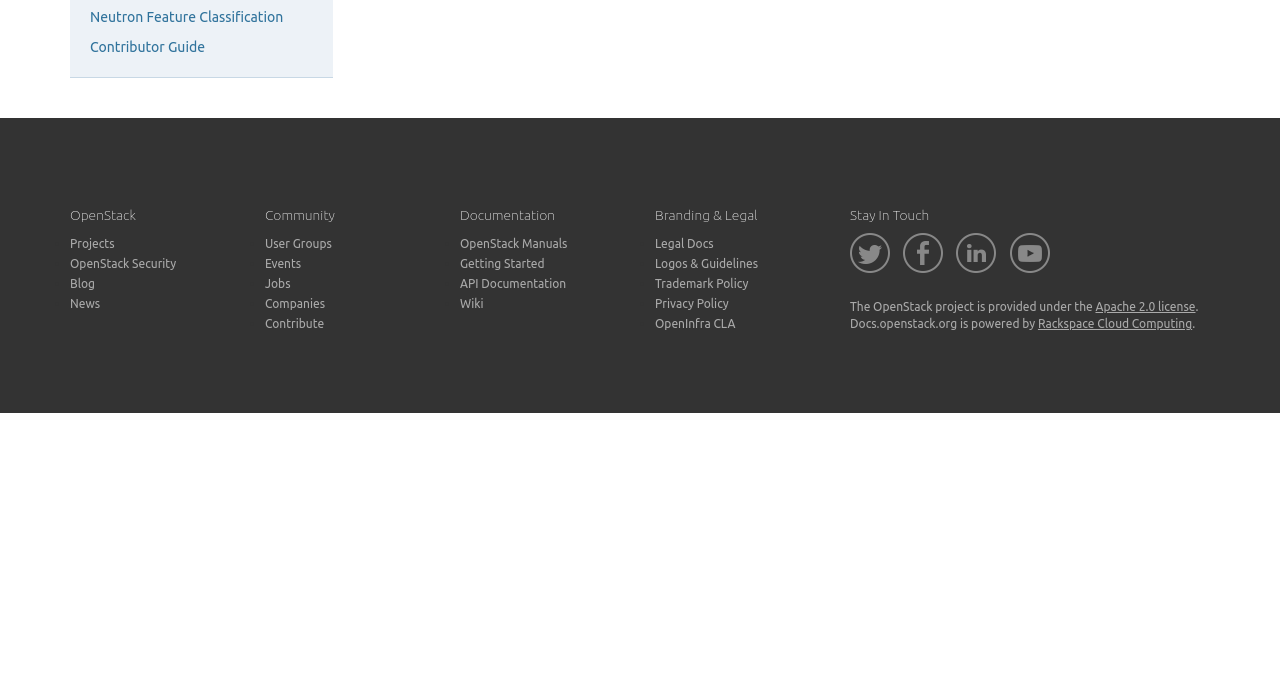Please specify the bounding box coordinates in the format (top-left x, top-left y, bottom-right x, bottom-right y), with values ranging from 0 to 1. Identify the bounding box for the UI component described as follows: User Groups

[0.207, 0.344, 0.259, 0.363]